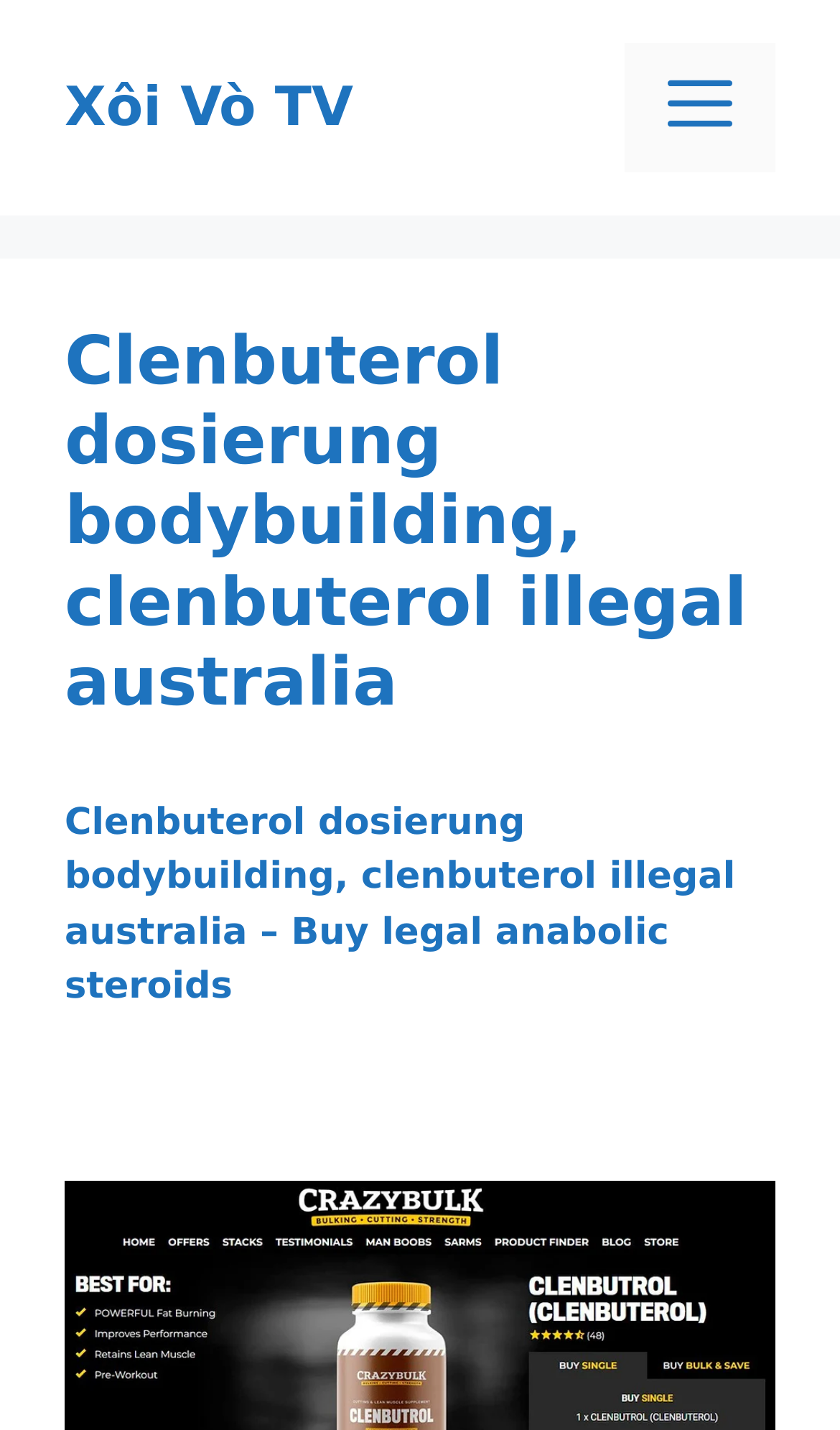Please find the bounding box for the UI component described as follows: "Xôi Vò TV".

[0.077, 0.053, 0.42, 0.096]